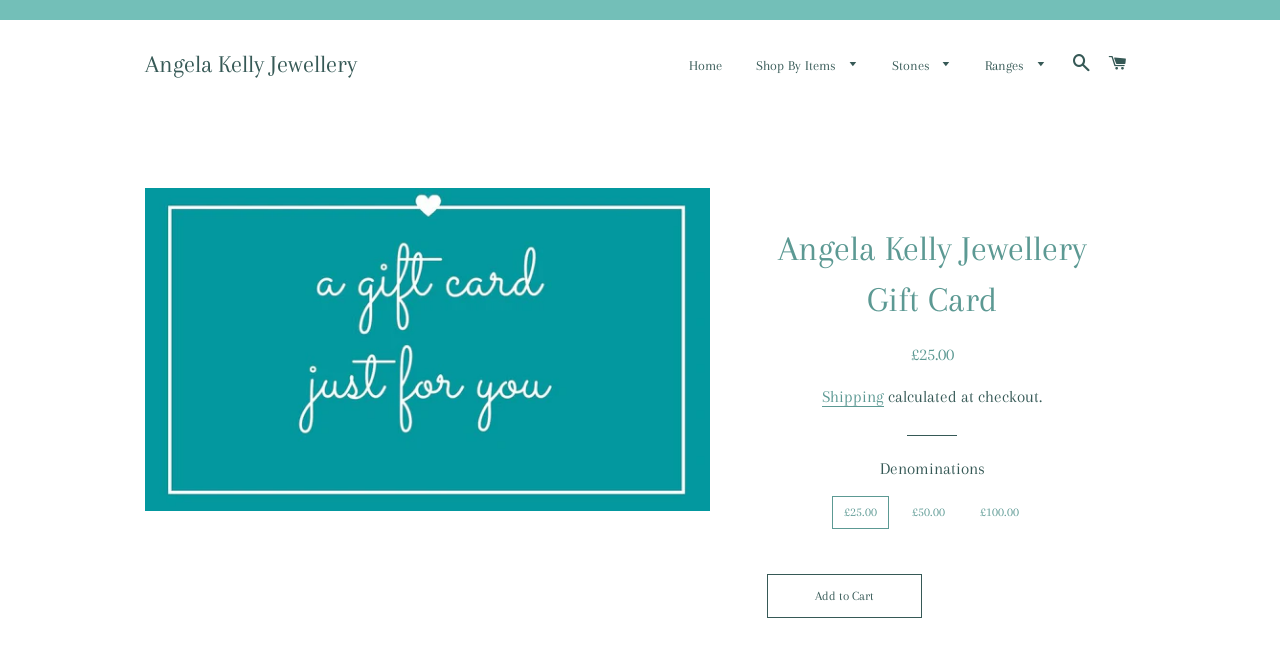What is the name of the jewellery brand?
Answer the question with just one word or phrase using the image.

Angela Kelly Jewellery